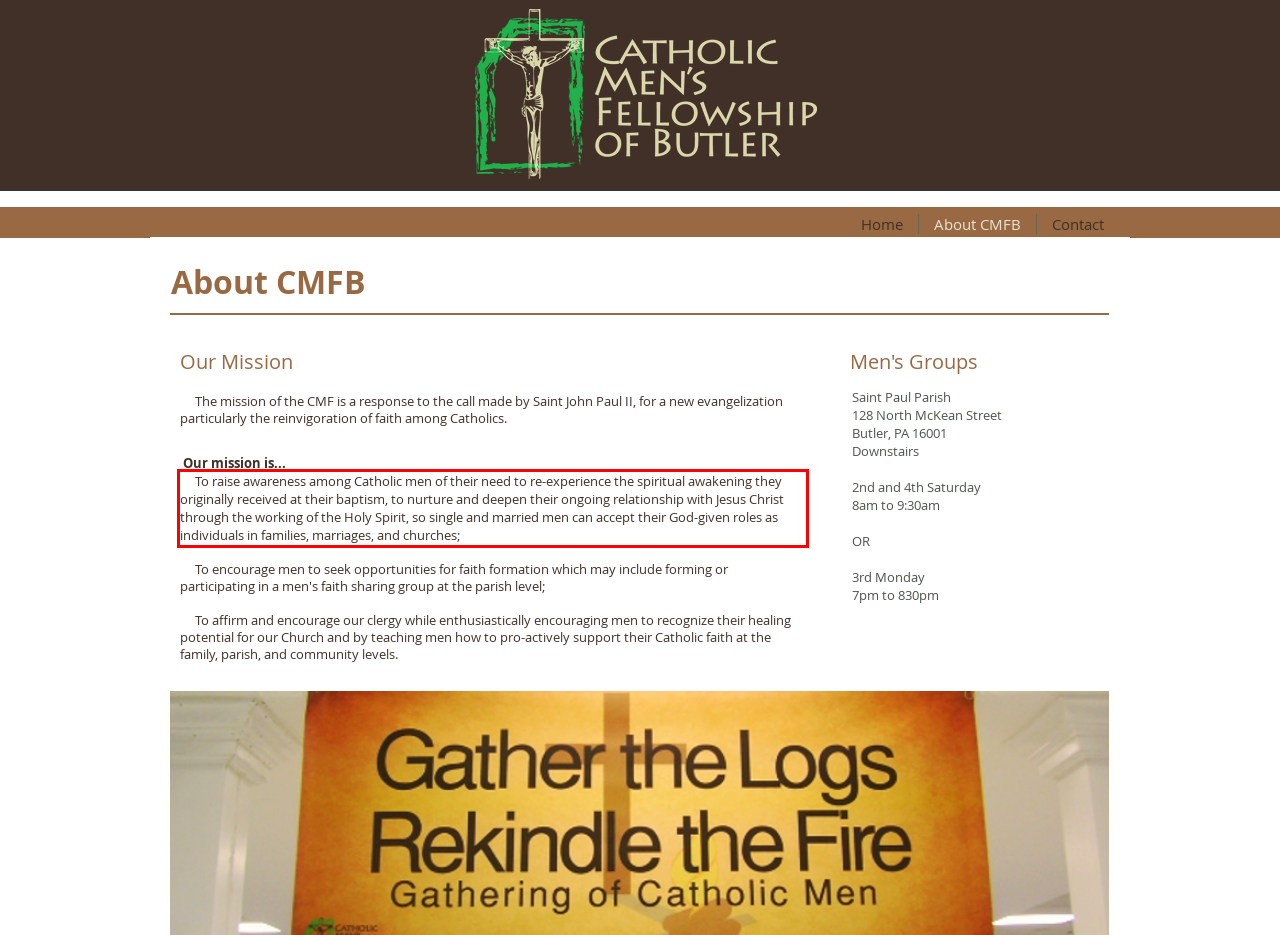You have a webpage screenshot with a red rectangle surrounding a UI element. Extract the text content from within this red bounding box.

To raise awareness among Catholic men of their need to re-experience the spiritual awakening they originally received at their baptism, to nurture and deepen their ongoing relationship with Jesus Christ through the working of the Holy Spirit, so single and married men can accept their God-given roles as individuals in families, marriages, and churches;